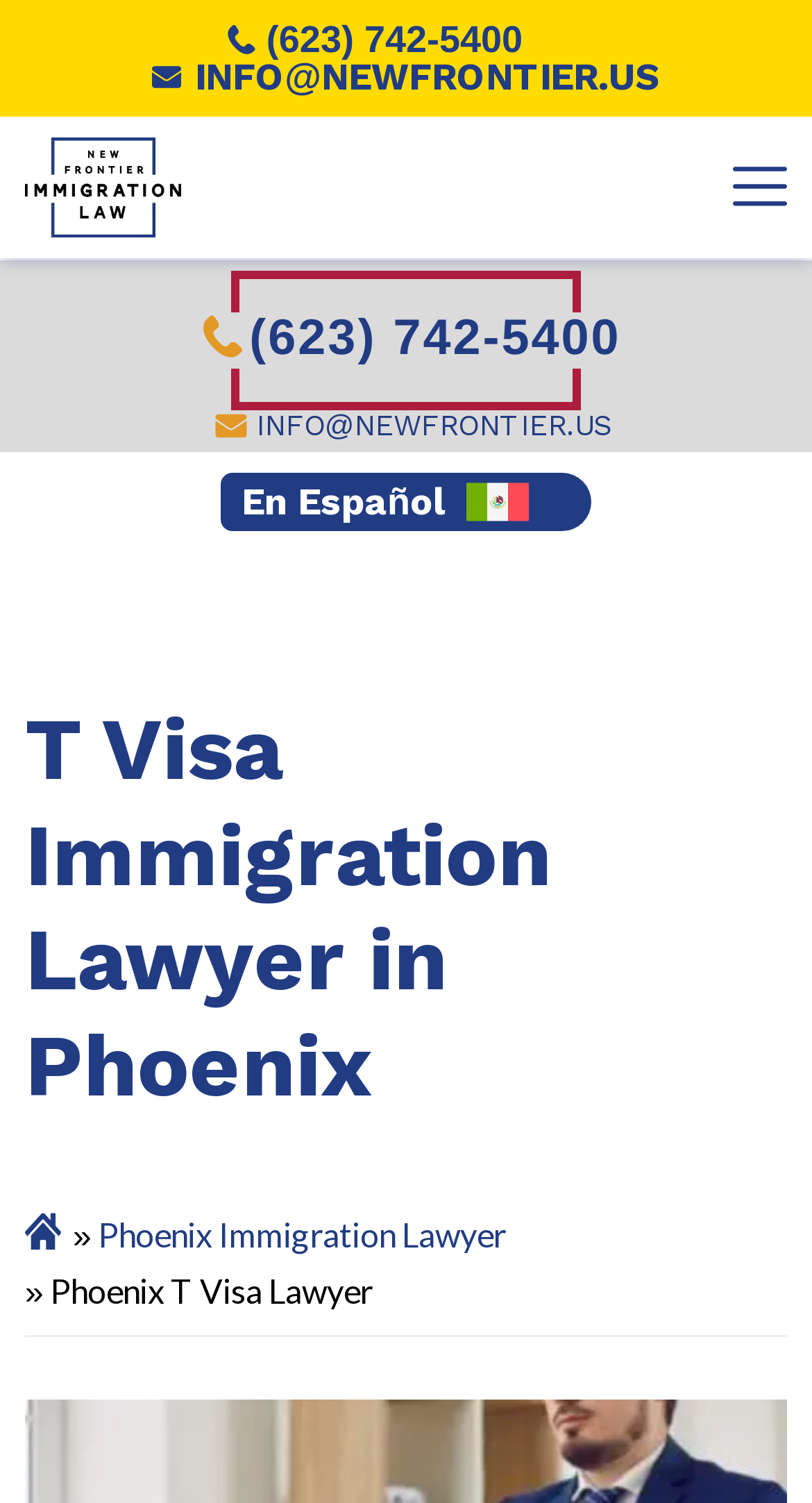Can you find the bounding box coordinates for the element to click on to achieve the instruction: "Call the phone number"?

[0.279, 0.014, 0.644, 0.039]